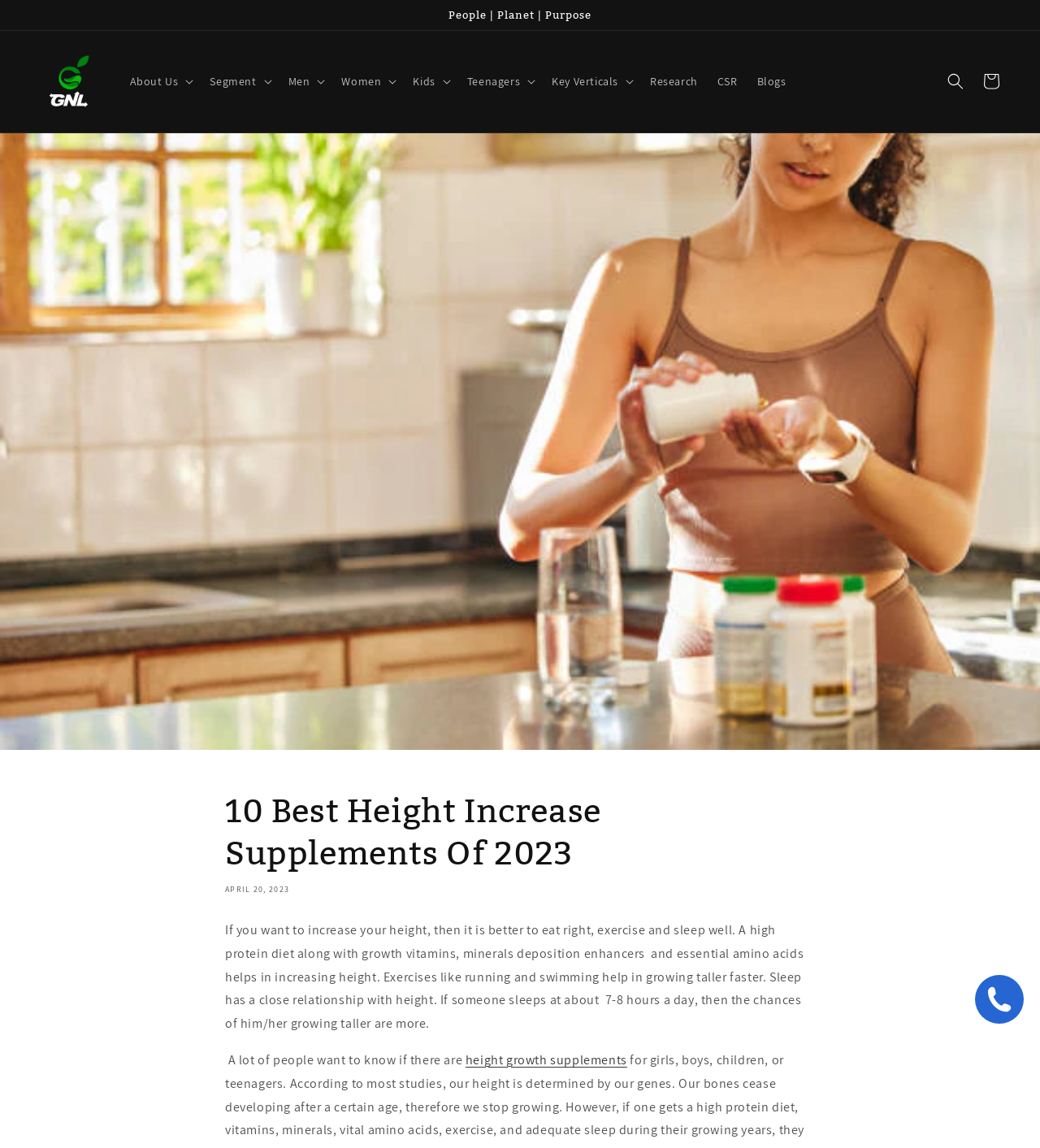Provide the bounding box coordinates for the area that should be clicked to complete the instruction: "Go to the 'Research' page".

[0.616, 0.056, 0.68, 0.086]